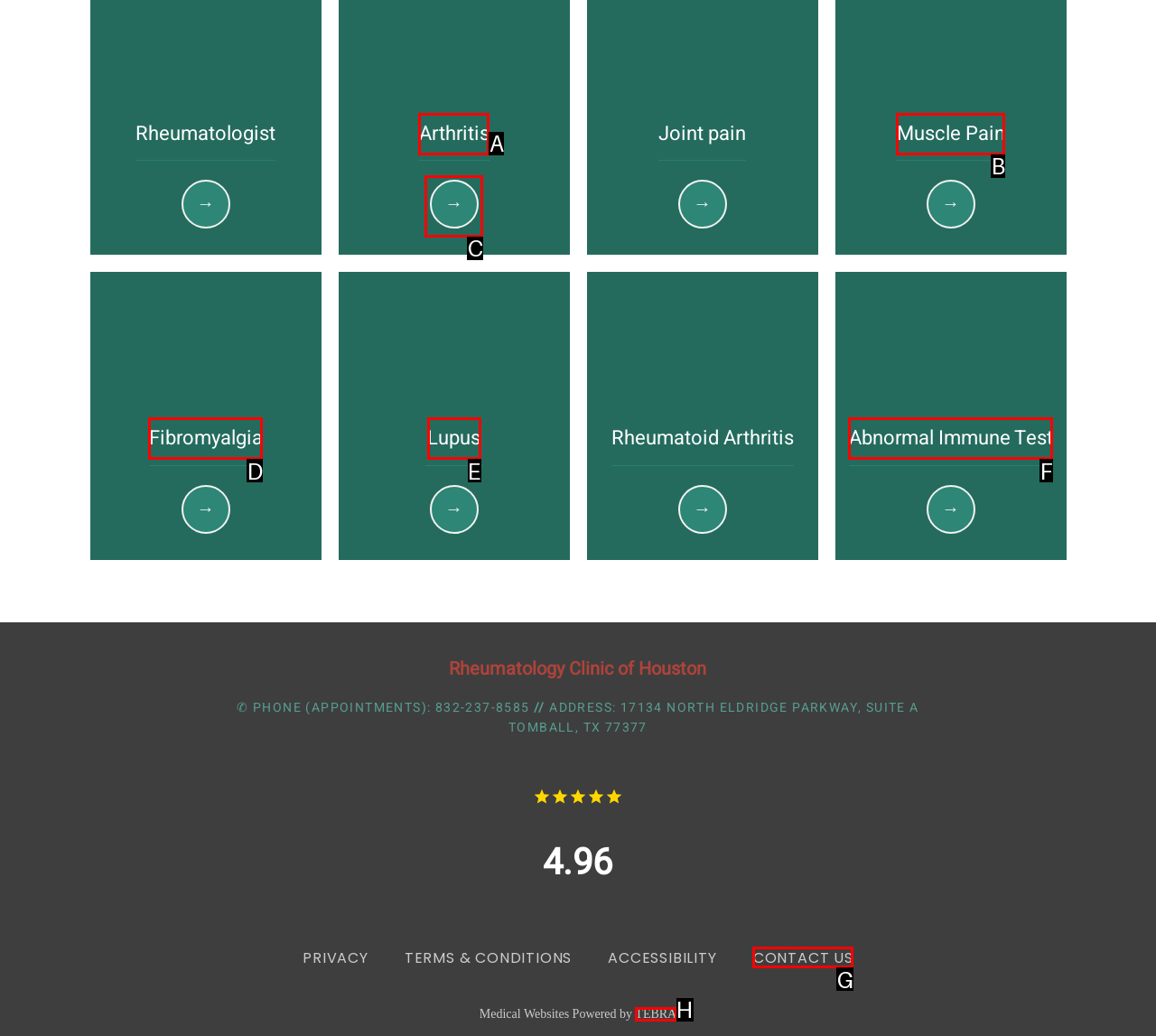Identify the letter that best matches this UI element description: Abnormal Immune Test
Answer with the letter from the given options.

F